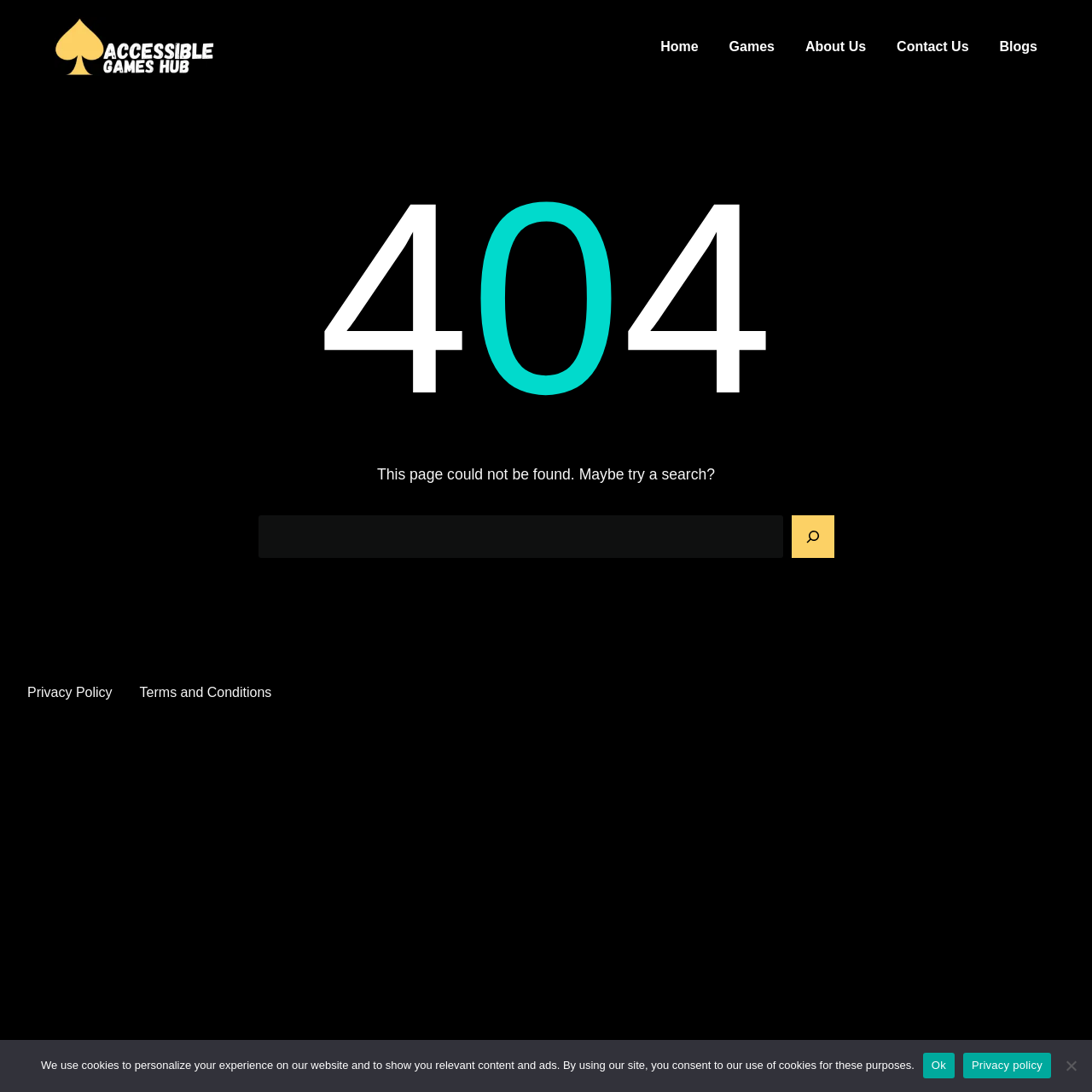What is the purpose of the button in the search box?
Based on the screenshot, provide your answer in one word or phrase.

Search